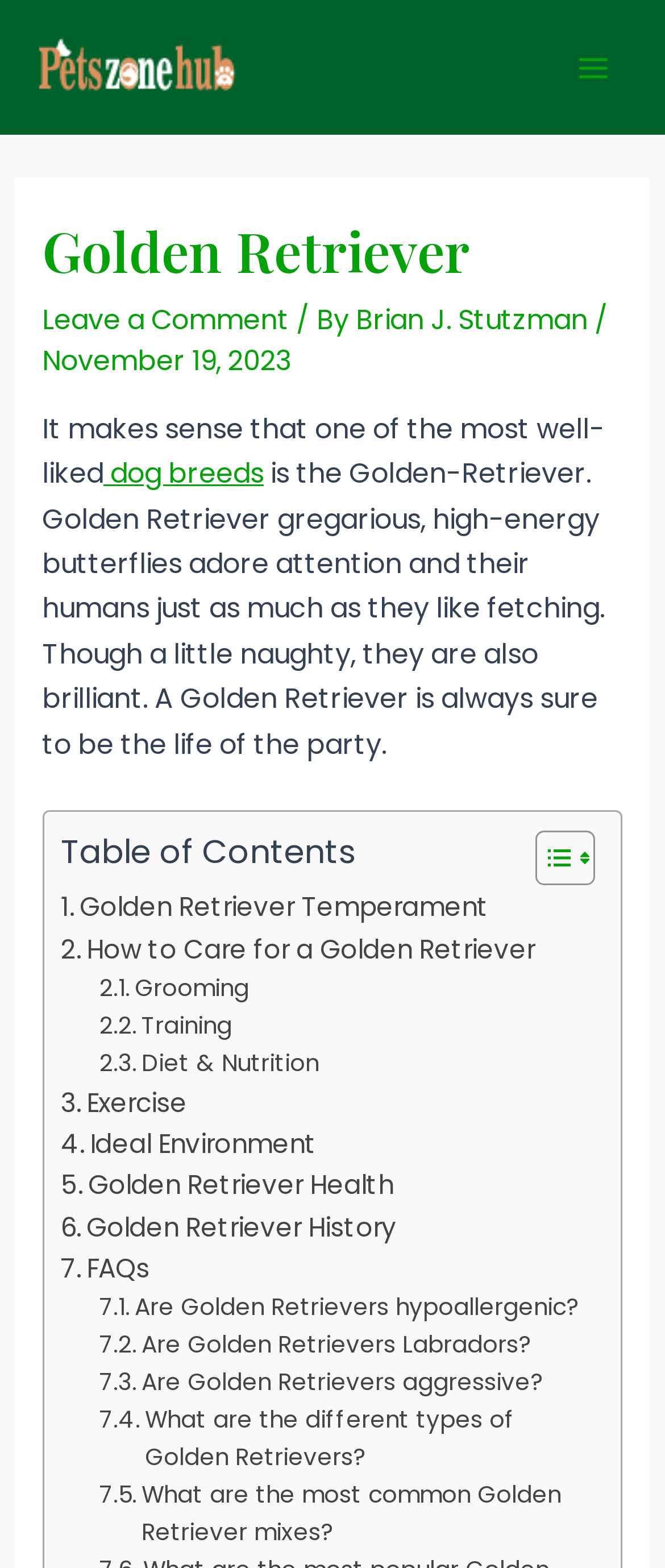With reference to the screenshot, provide a detailed response to the question below:
Who is the author of the article about Golden Retrievers?

The webpage credits 'Brian J. Stutzman' as the author of the article, as indicated by the link 'Brian J. Stutzman' located near the top of the page.